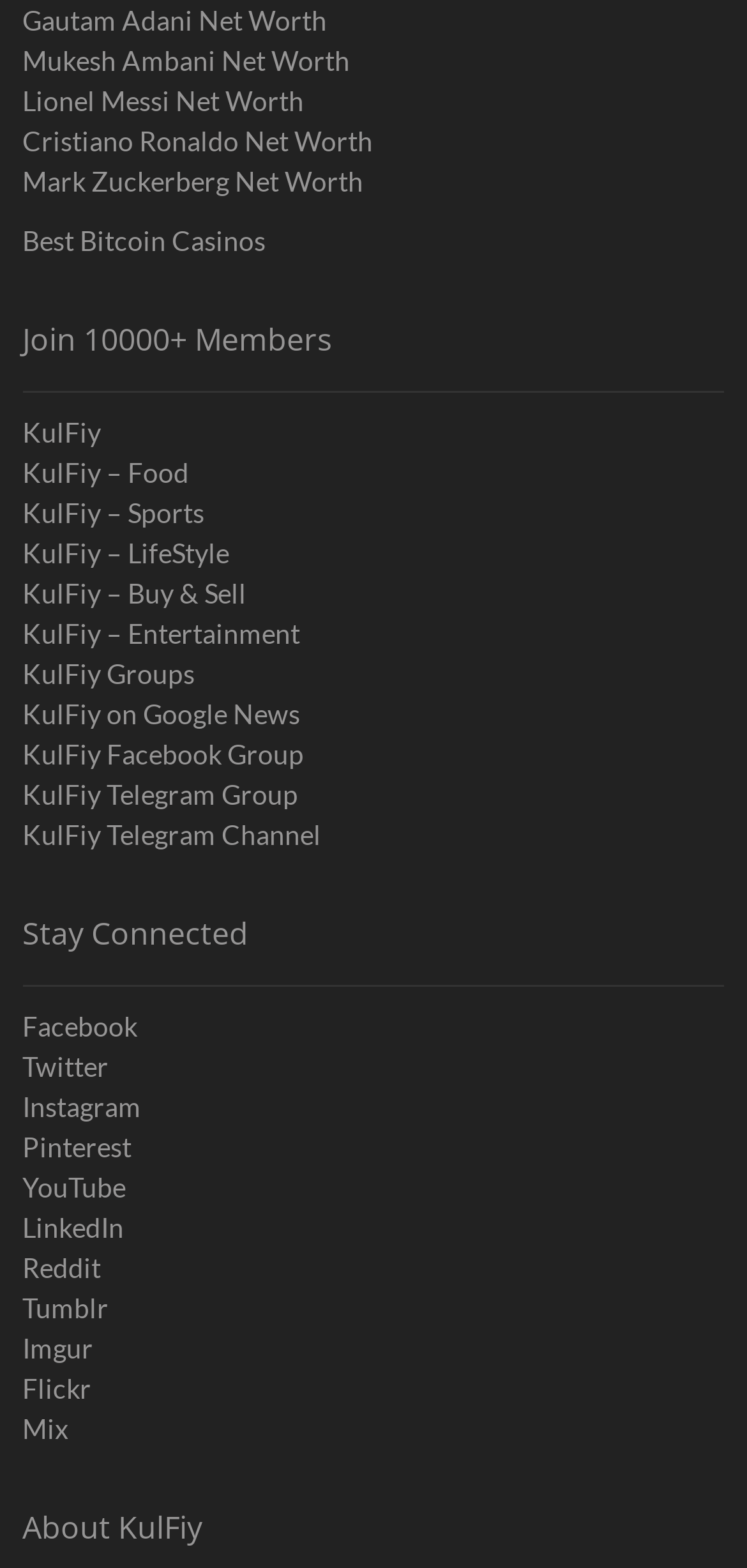How many links are there in the 'Stay Connected' section?
Could you please answer the question thoroughly and with as much detail as possible?

There are 11 social media platform links in the 'Stay Connected' section, including 'Facebook', 'Twitter', 'Instagram', and so on.